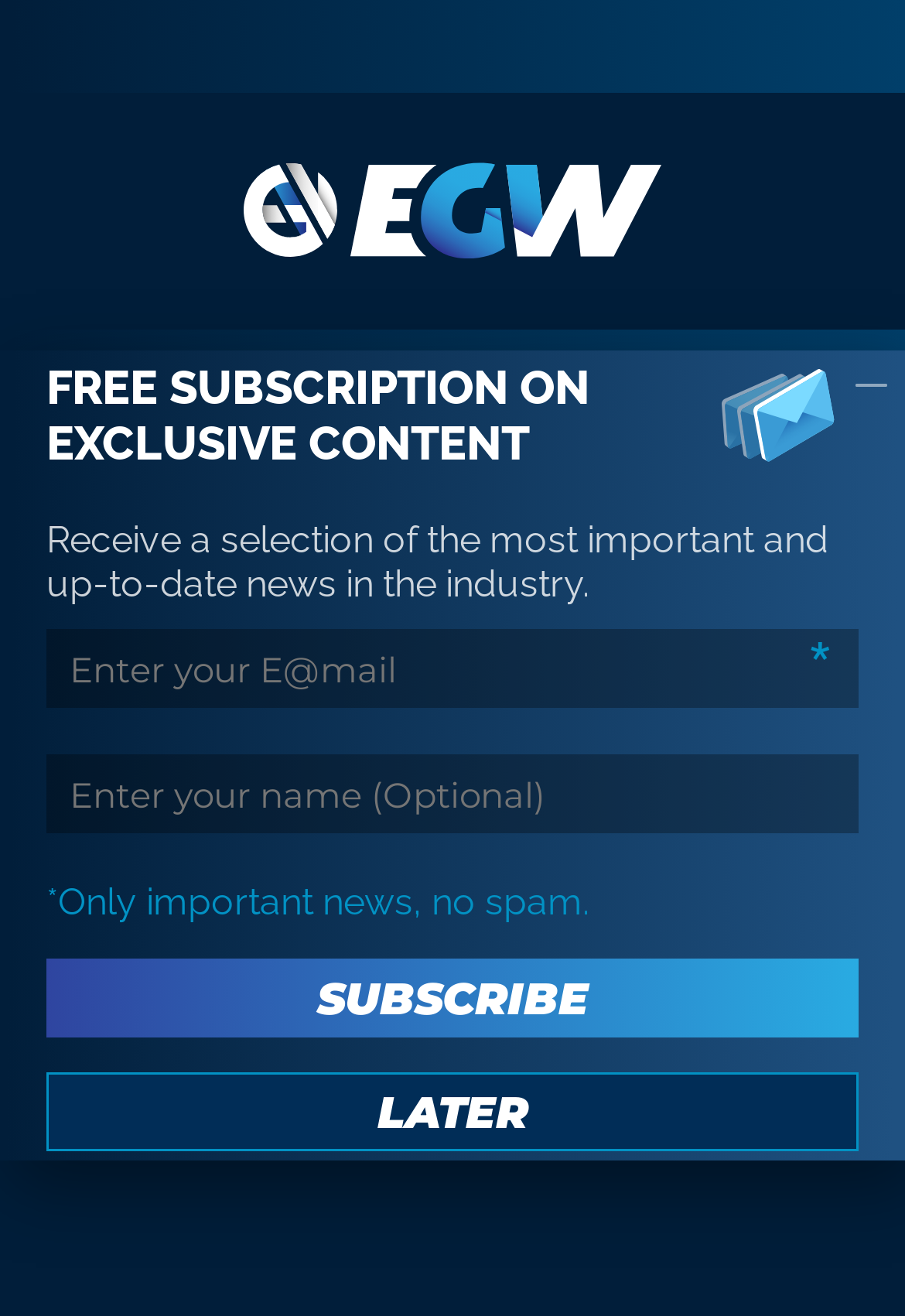Answer the following query with a single word or phrase:
What is the optional field in the subscription form?

Name